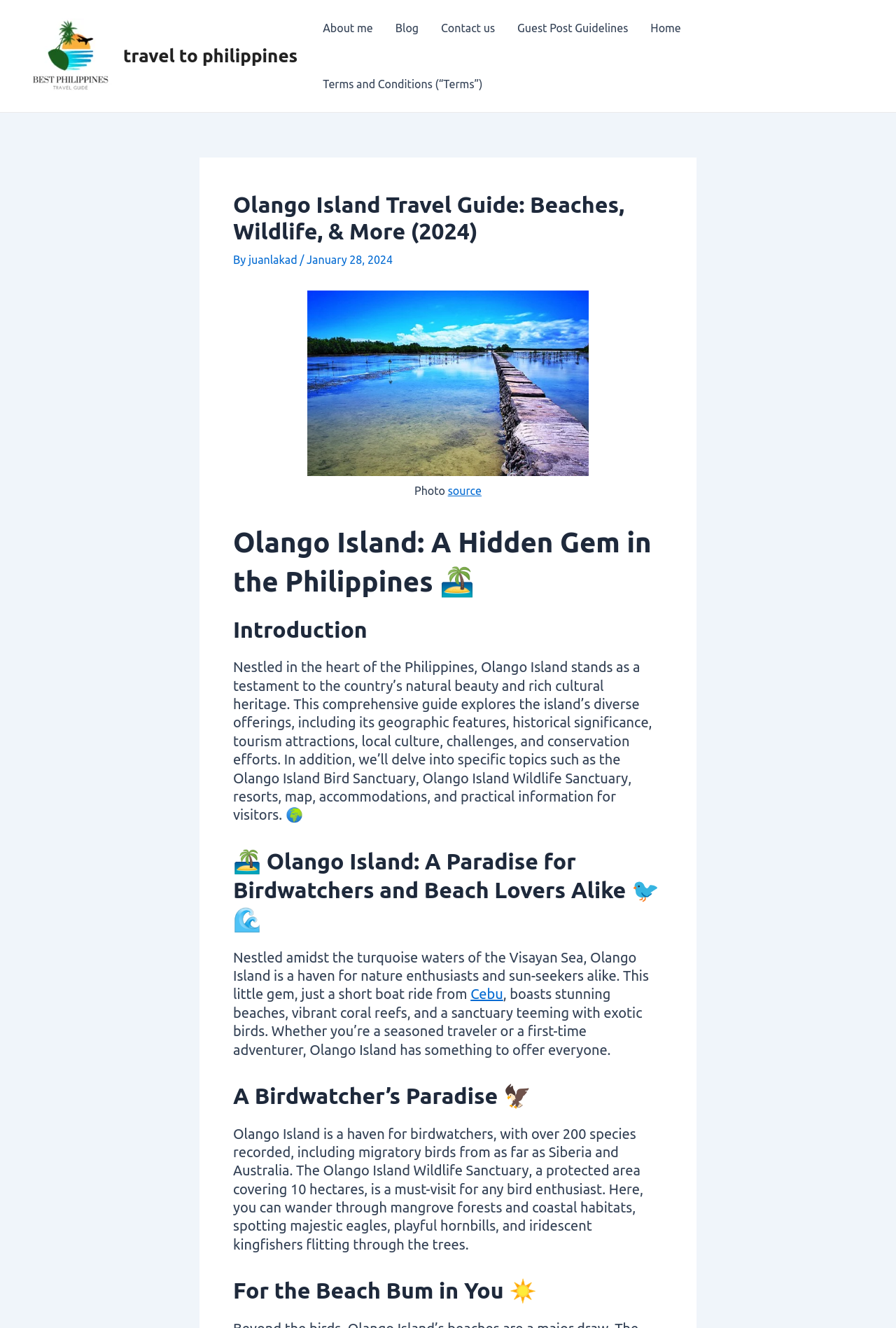Identify the bounding box of the UI element described as follows: "Blog". Provide the coordinates as four float numbers in the range of 0 to 1 [left, top, right, bottom].

[0.429, 0.0, 0.48, 0.042]